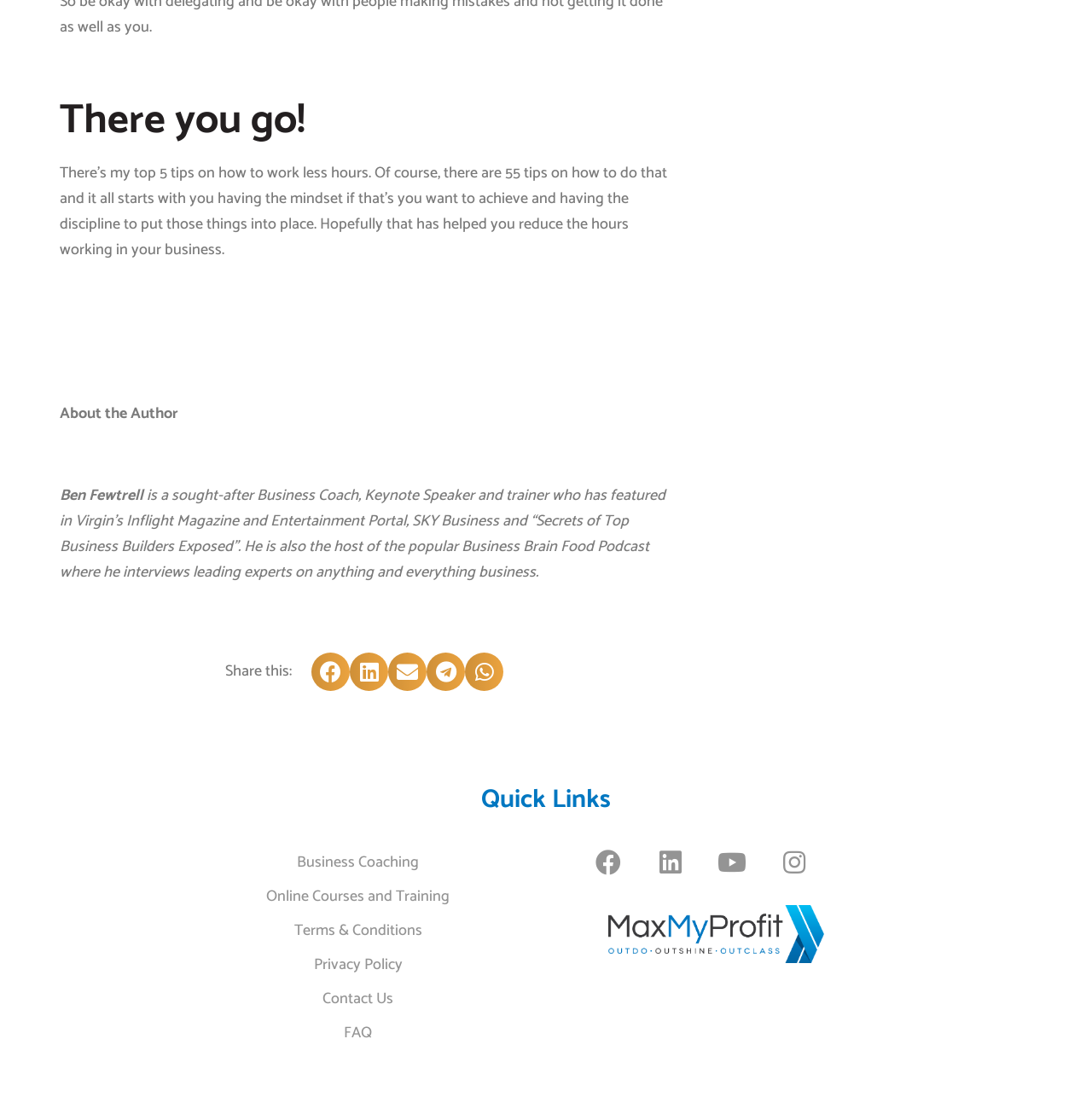How many quick links are available?
Examine the image and give a concise answer in one word or a short phrase.

7